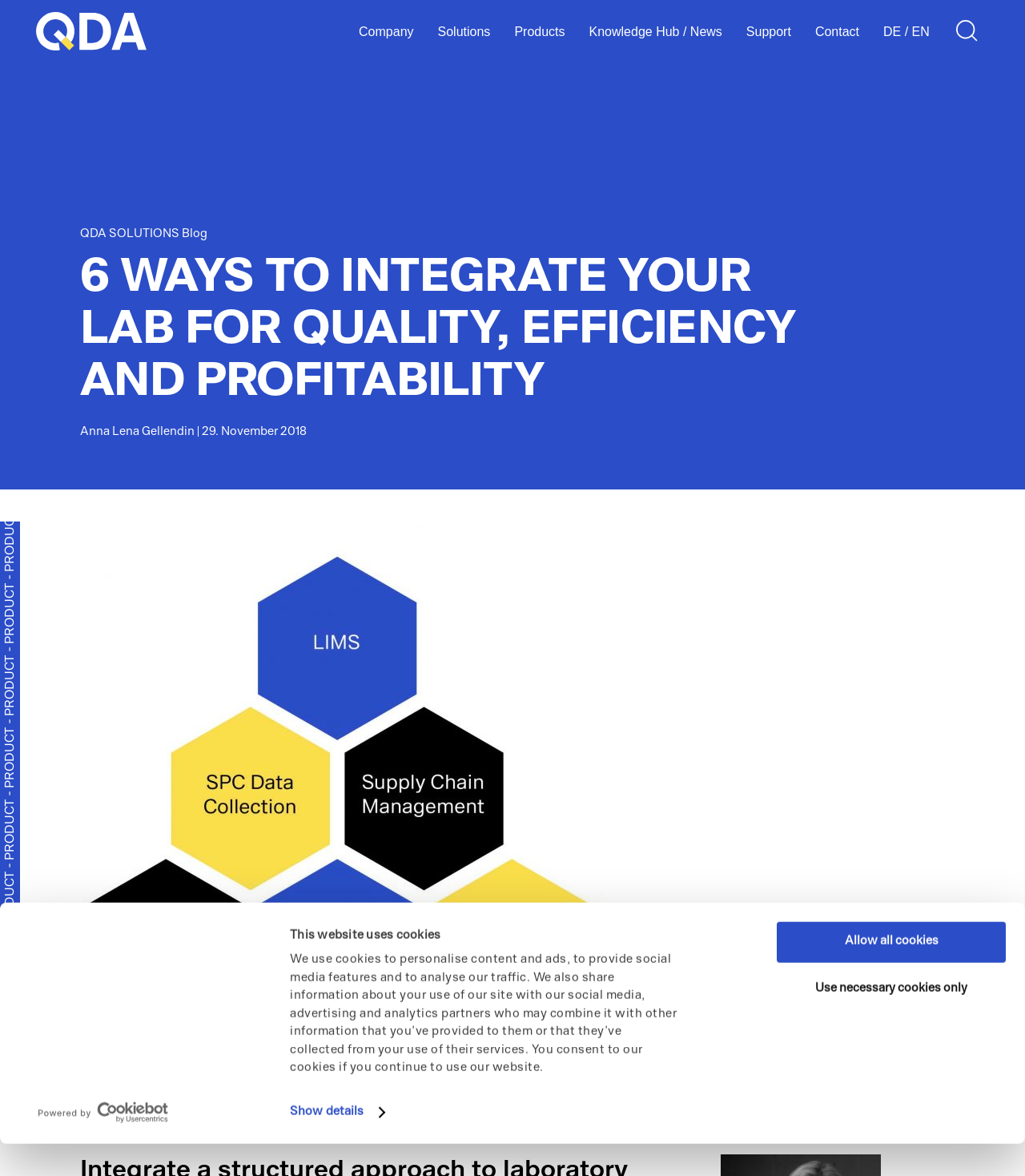Determine the bounding box coordinates of the element that should be clicked to execute the following command: "View the 'Certificates & Guidelines' page".

[0.503, 0.229, 0.628, 0.238]